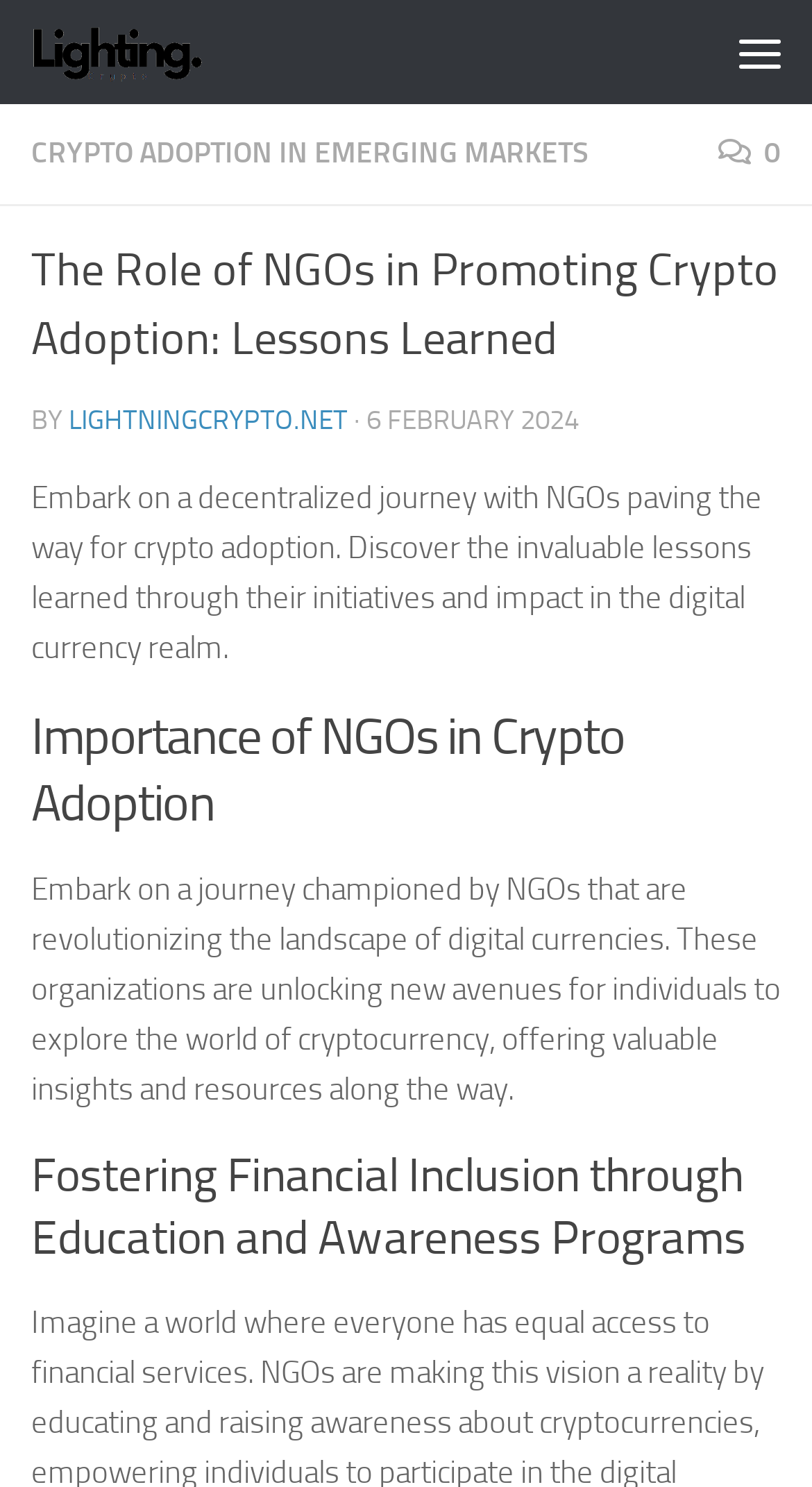What is the purpose of NGOs in crypto adoption?
Please describe in detail the information shown in the image to answer the question.

I inferred the answer by reading the heading element with the text 'Fostering Financial Inclusion through Education and Awareness Programs', which suggests that NGOs are involved in promoting financial inclusion in the context of crypto adoption.